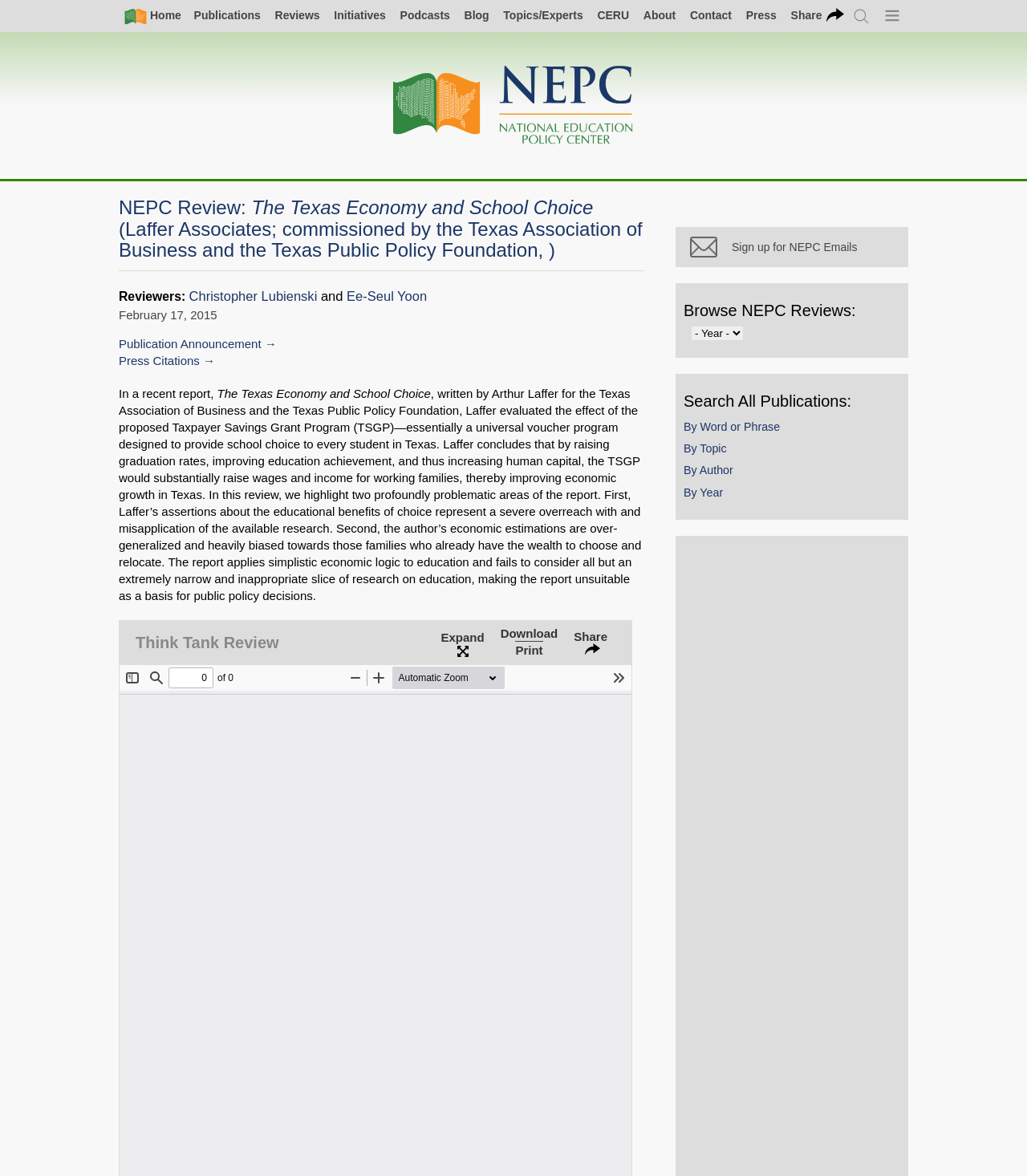Identify the bounding box coordinates of the region that needs to be clicked to carry out this instruction: "Browse NEPC Reviews by year". Provide these coordinates as four float numbers ranging from 0 to 1, i.e., [left, top, right, bottom].

[0.673, 0.278, 0.723, 0.289]